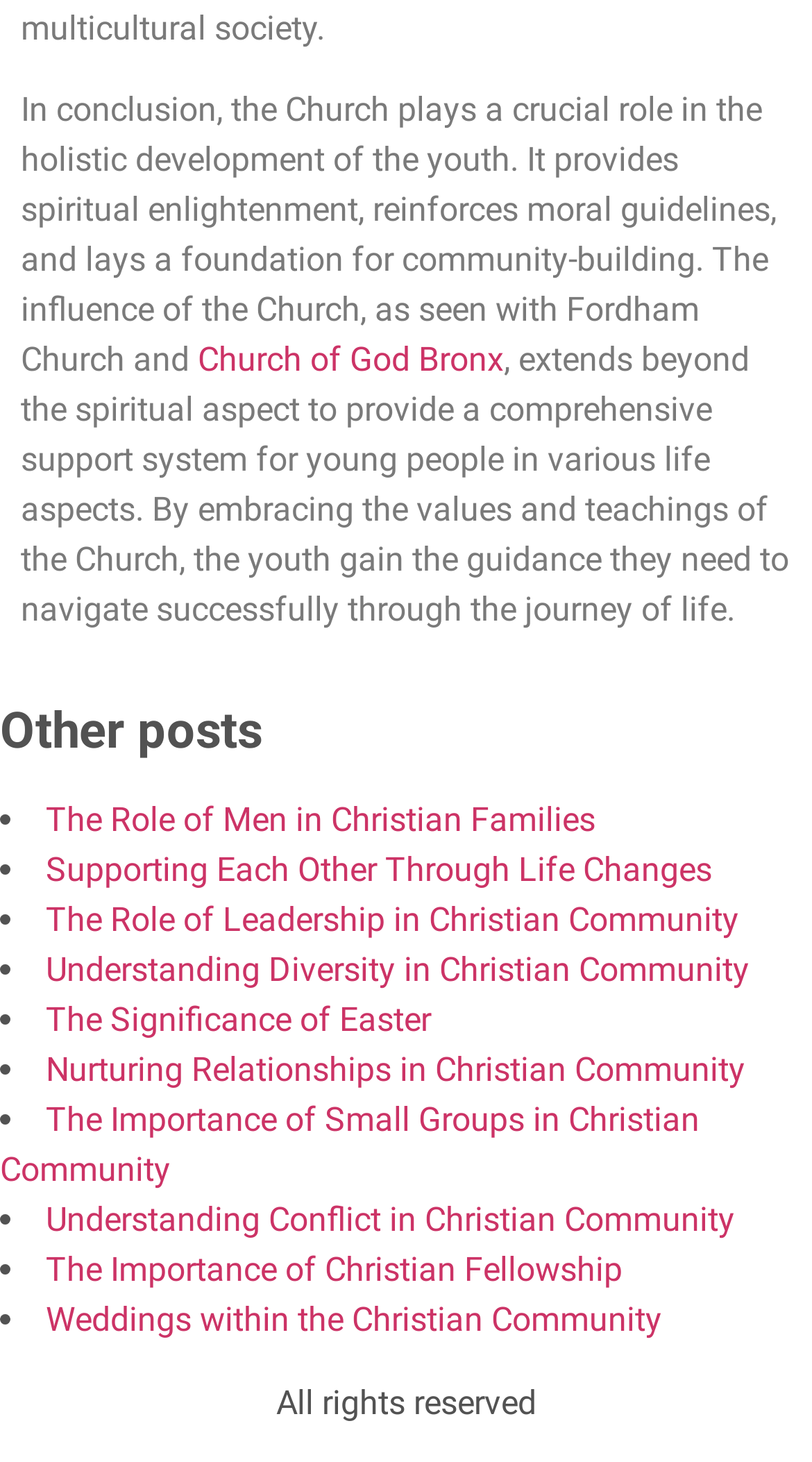Carefully examine the image and provide an in-depth answer to the question: What is the theme of the webpage?

I analyzed the content of the webpage, including the main text and the links in the 'Other posts' section, and found that they are all related to Christian community, such as the role of the Church, Christian families, leadership, and fellowship.